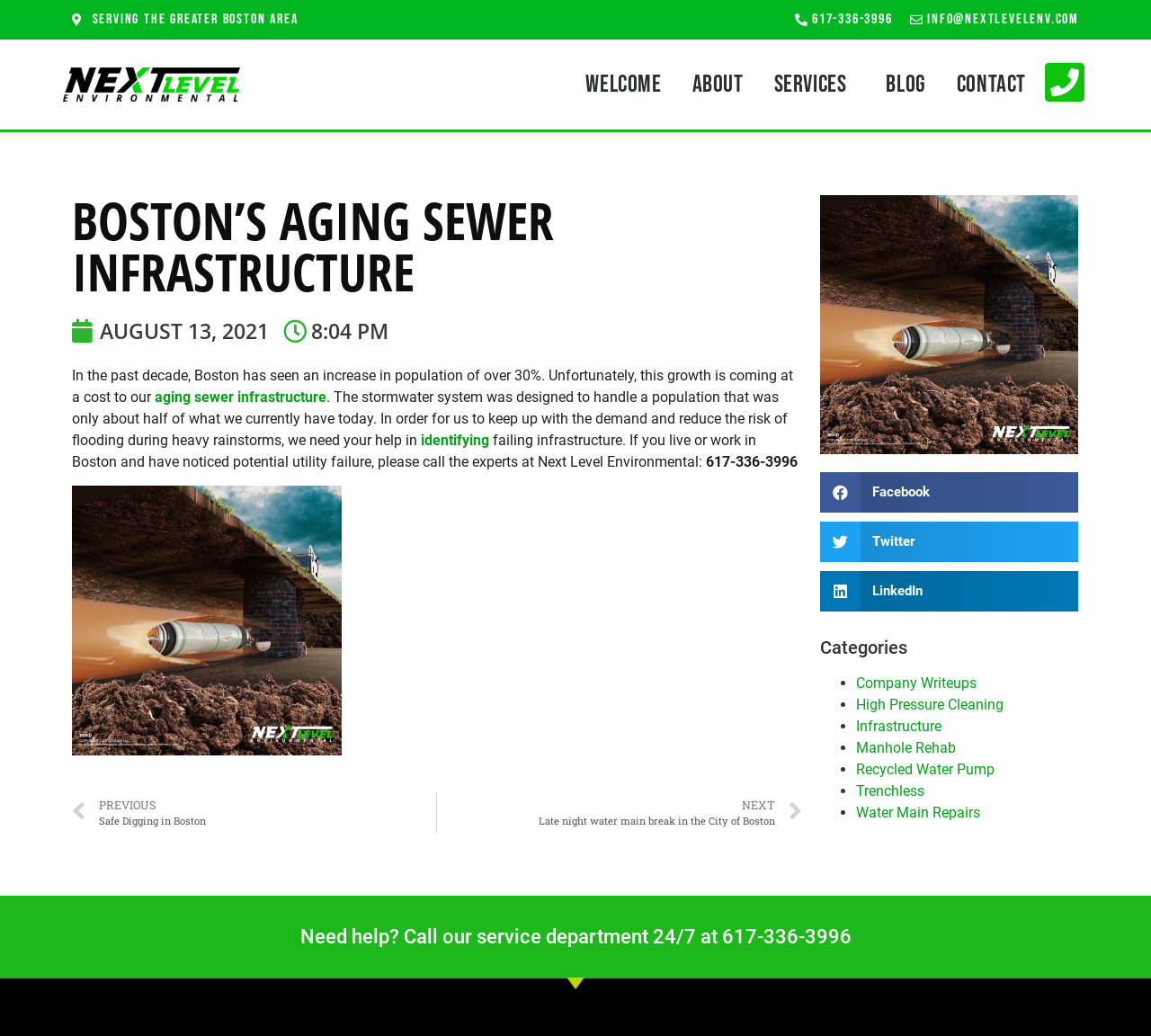Kindly determine the bounding box coordinates of the area that needs to be clicked to fulfill this instruction: "Call the service department".

[0.613, 0.437, 0.693, 0.454]